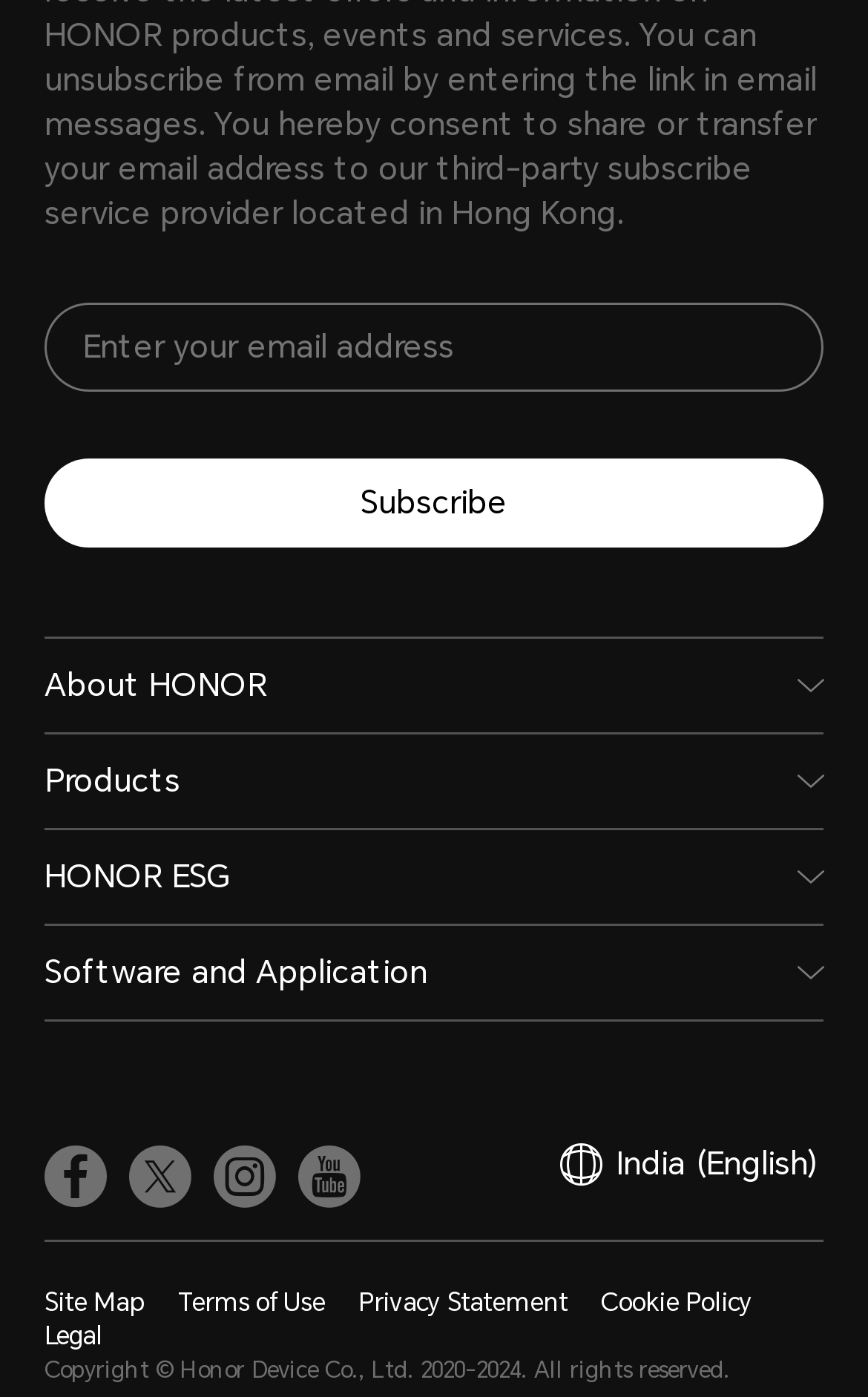Given the webpage screenshot, identify the bounding box of the UI element that matches this description: "Subscribe".

[0.051, 0.328, 0.949, 0.391]